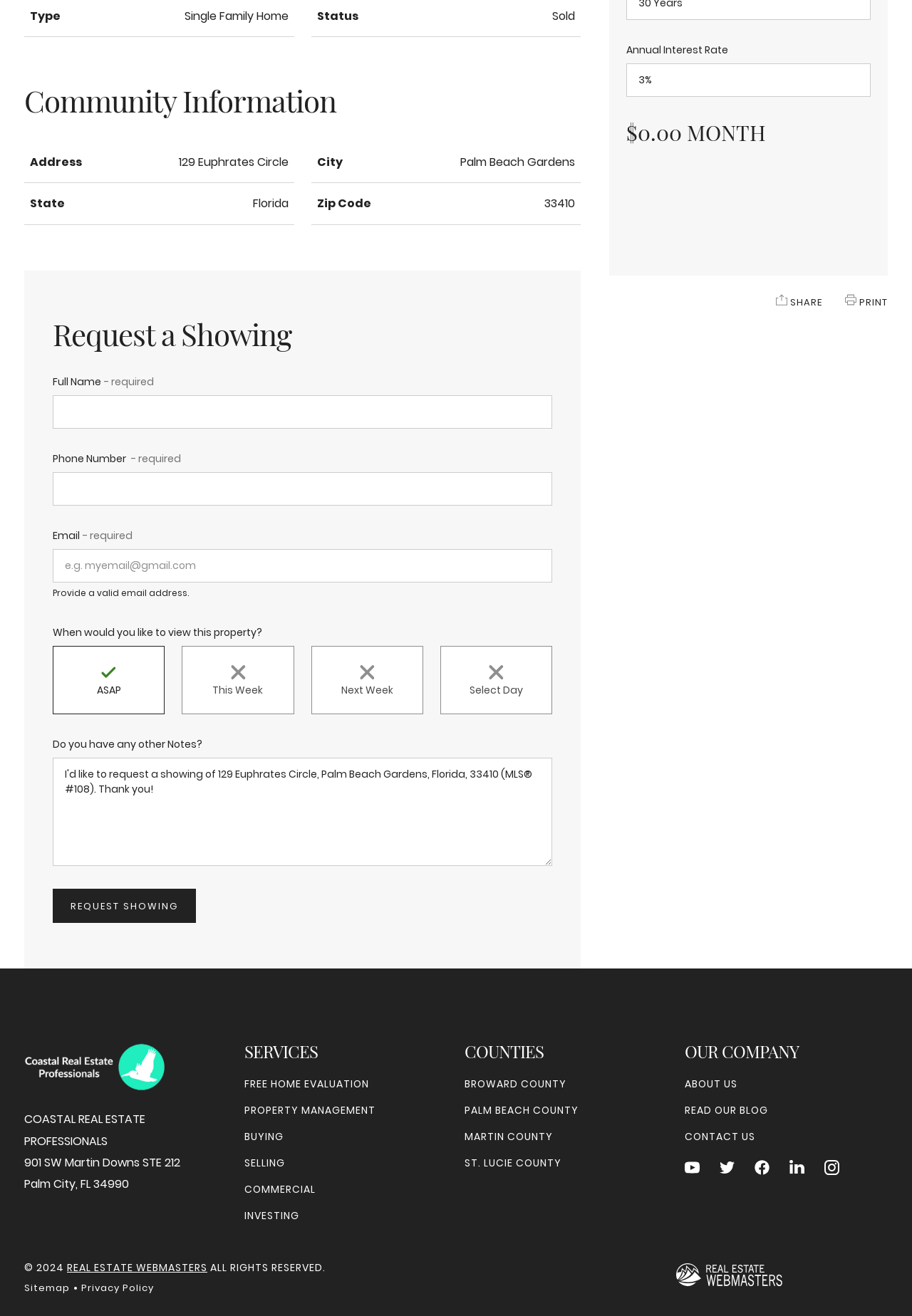What is the address of the property?
Respond with a short answer, either a single word or a phrase, based on the image.

129 Euphrates Circle